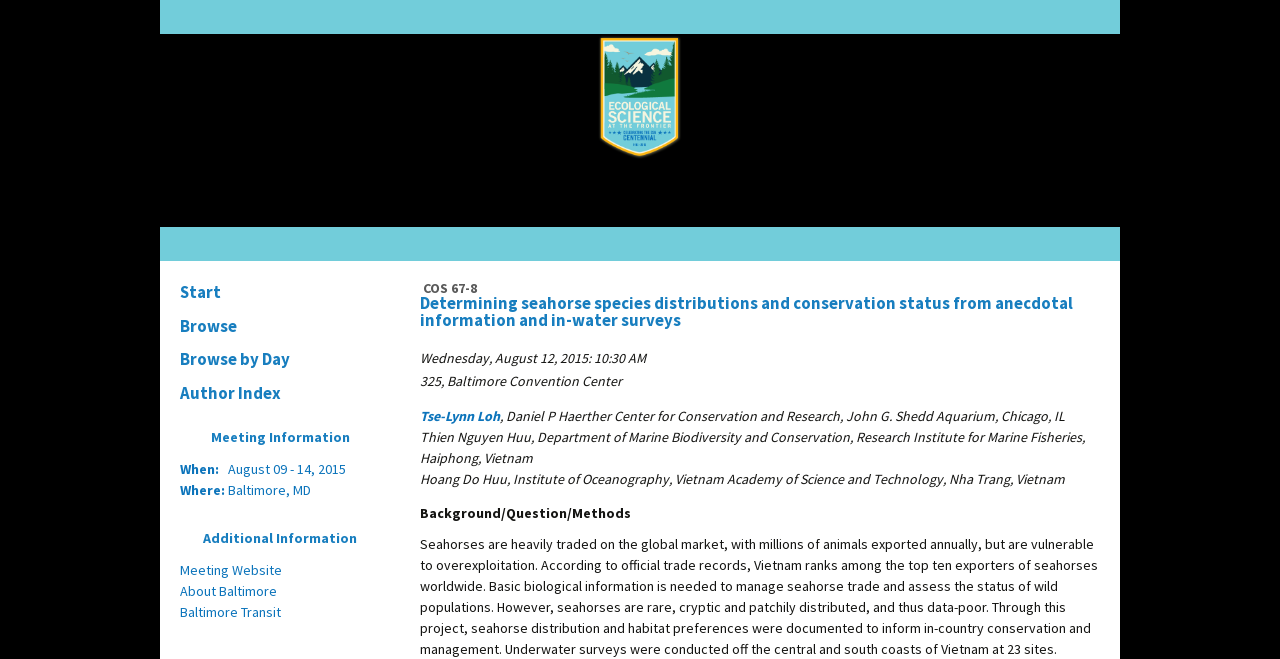Give a concise answer using only one word or phrase for this question:
What is the purpose of the 'Browse by Day' link?

To browse sessions by day